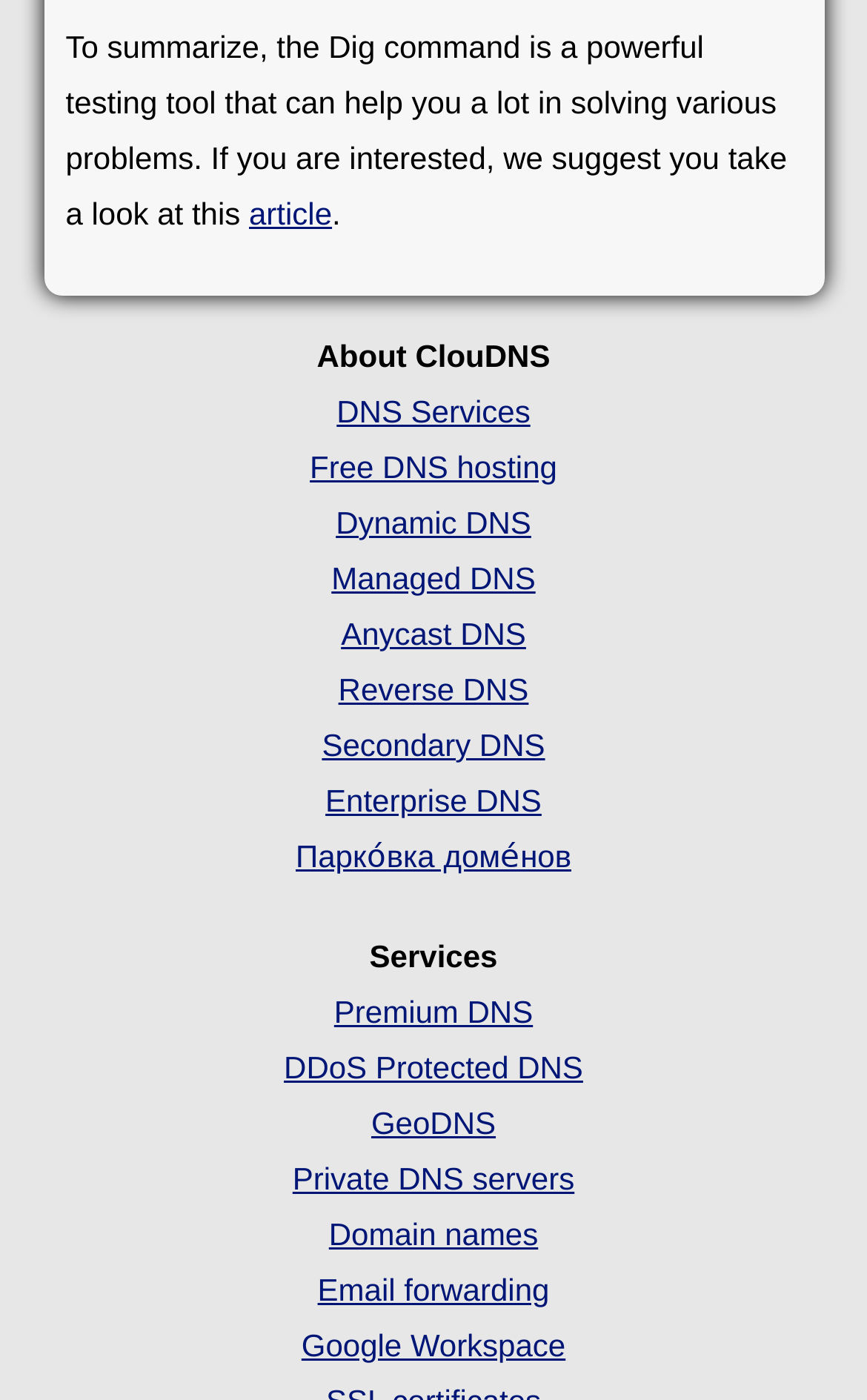Find and indicate the bounding box coordinates of the region you should select to follow the given instruction: "View Domain names".

[0.379, 0.869, 0.621, 0.894]